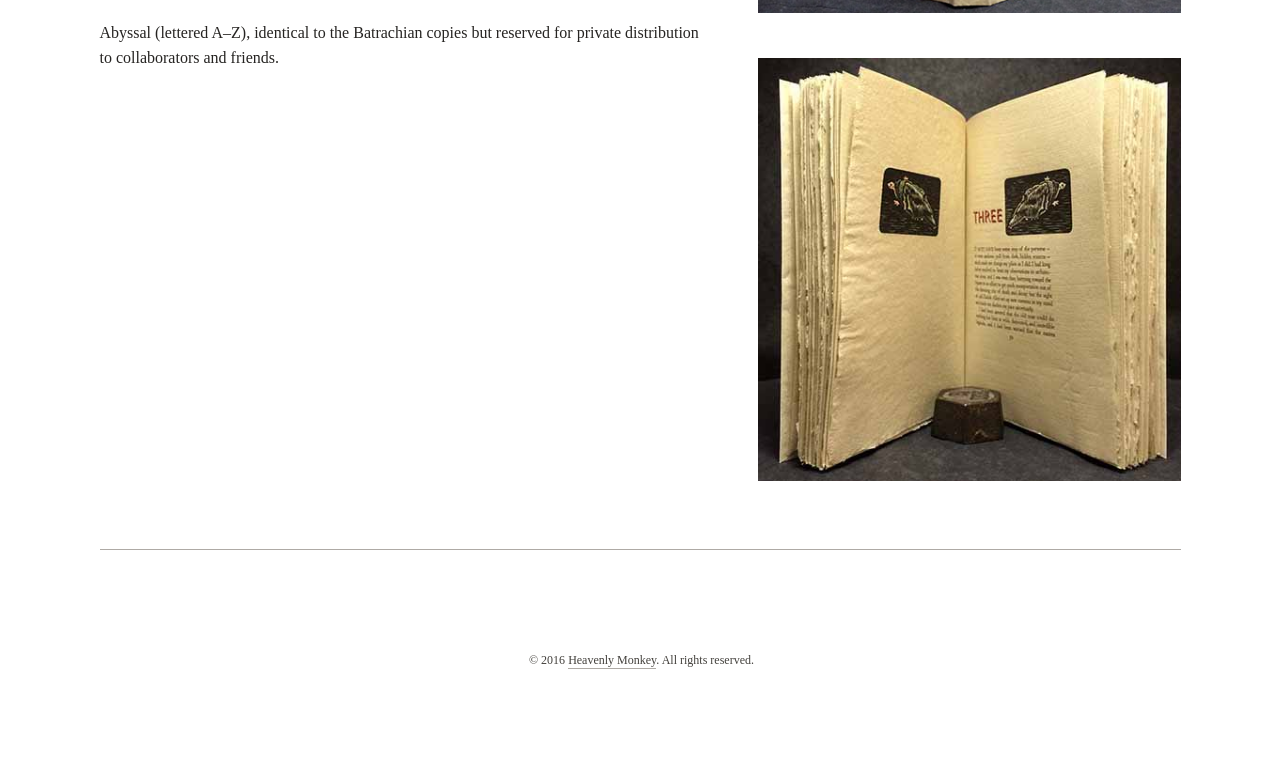Using the element description: "Heavenly Monkey", determine the bounding box coordinates for the specified UI element. The coordinates should be four float numbers between 0 and 1, [left, top, right, bottom].

[0.444, 0.835, 0.513, 0.855]